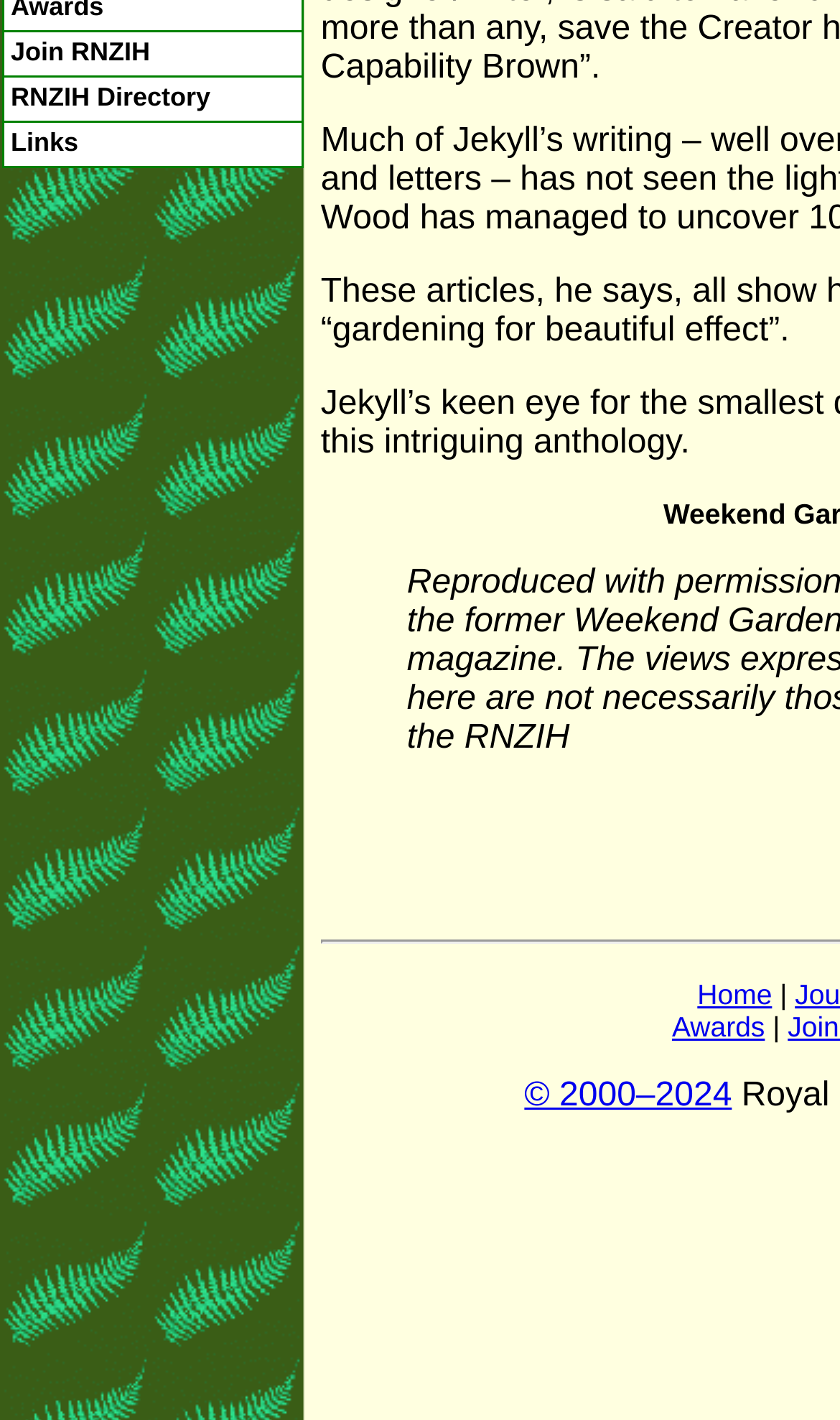Determine the bounding box coordinates of the UI element described by: "© 2000–2024".

[0.624, 0.758, 0.871, 0.784]